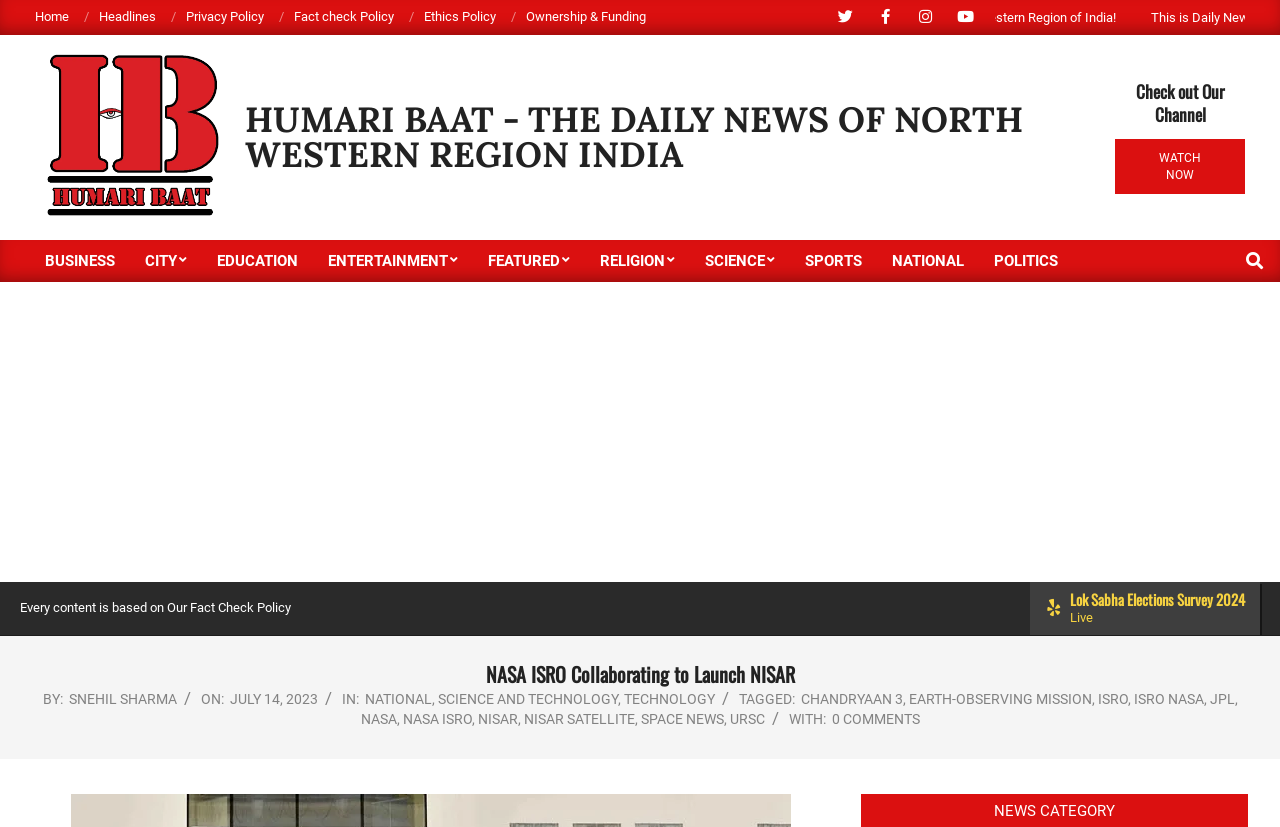Extract the bounding box coordinates for the UI element described by the text: "Science and technology". The coordinates should be in the form of [left, top, right, bottom] with values between 0 and 1.

[0.342, 0.836, 0.482, 0.855]